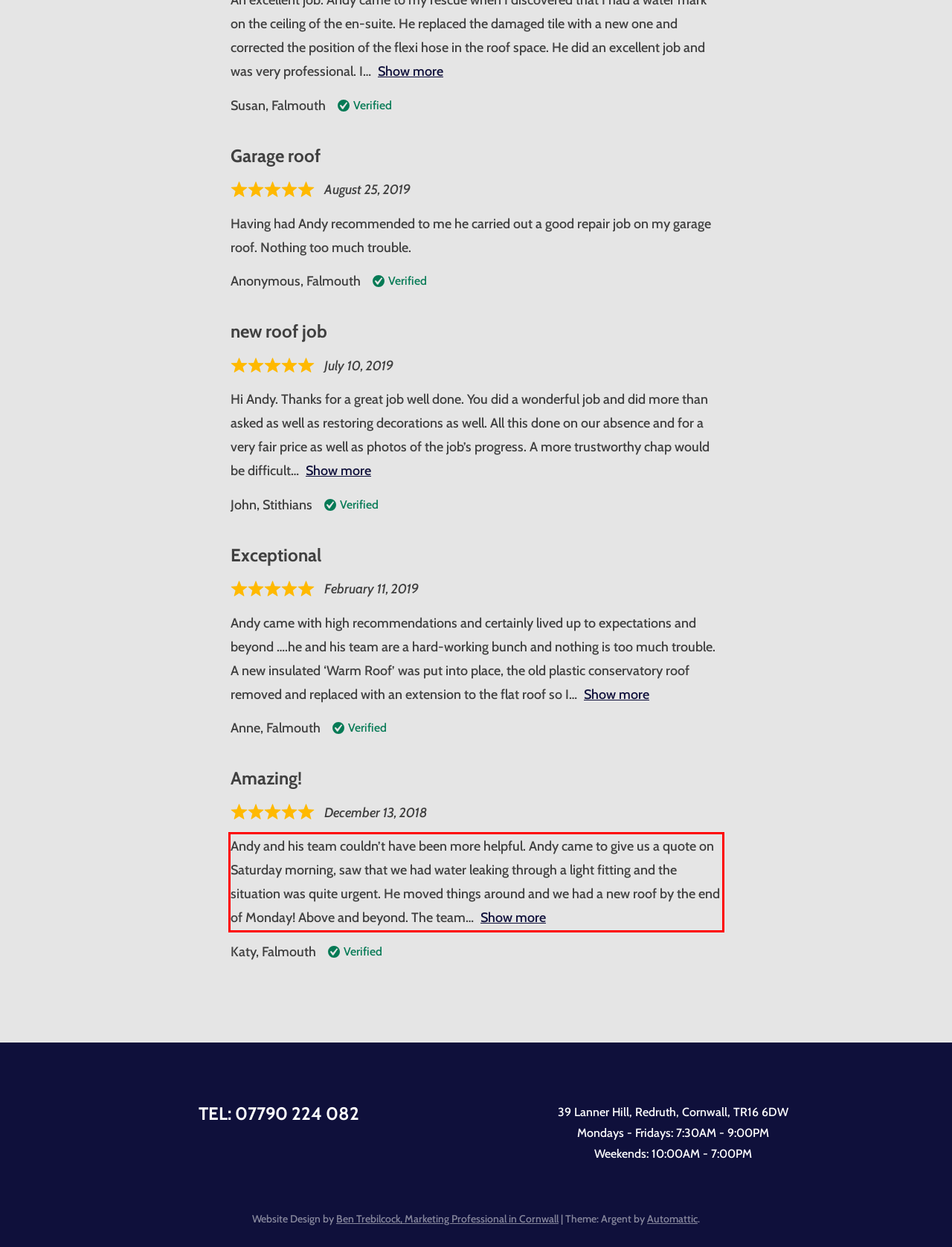Given a screenshot of a webpage containing a red rectangle bounding box, extract and provide the text content found within the red bounding box.

Andy and his team couldn’t have been more helpful. Andy came to give us a quote on Saturday morning, saw that we had water leaking through a light fitting and the situation was quite urgent. He moved things around and we had a new roof by the end of Monday! Above and beyond. The teamShow more